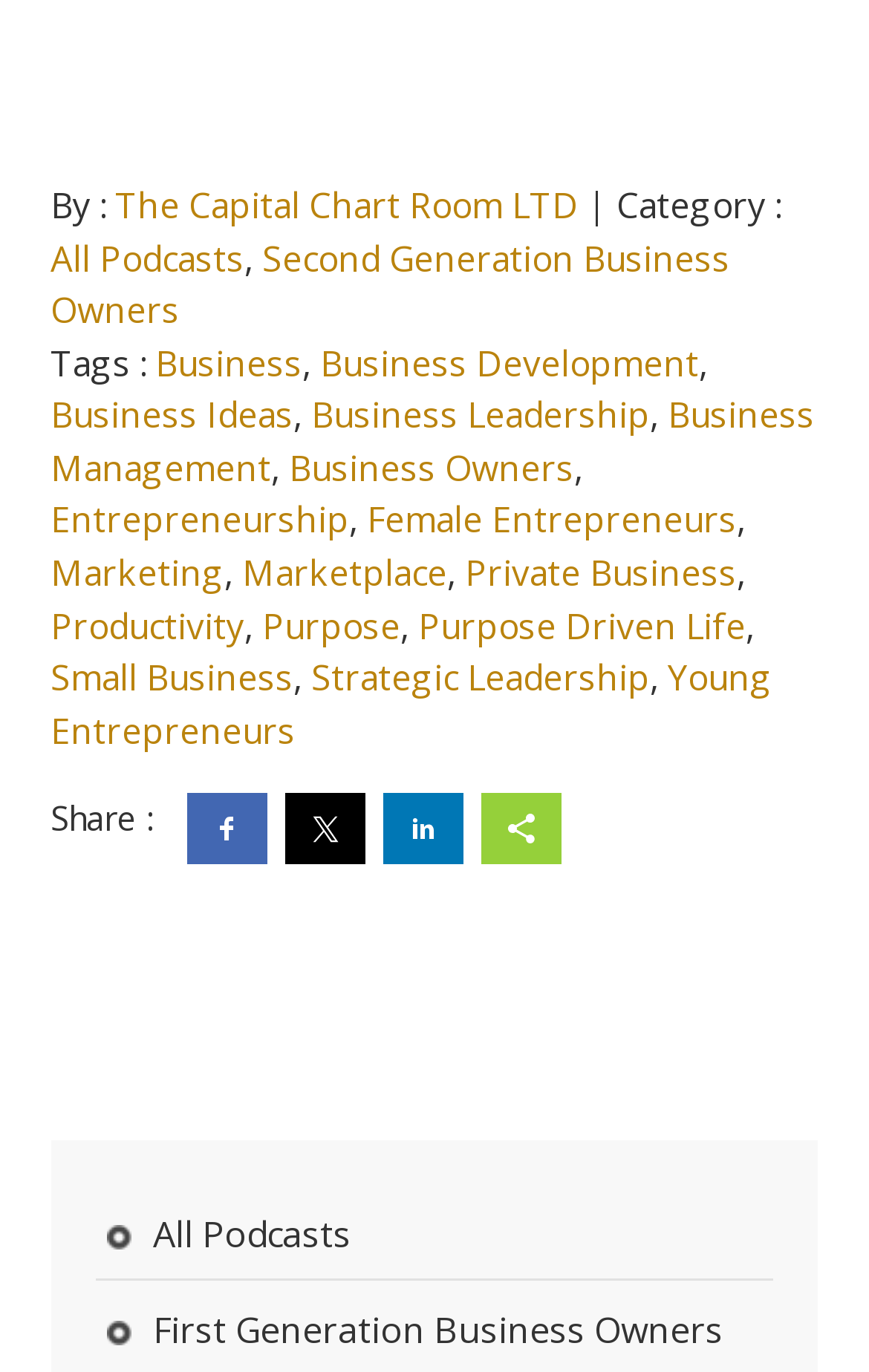What is the category of the podcast?
Based on the visual content, answer with a single word or a brief phrase.

All Podcasts